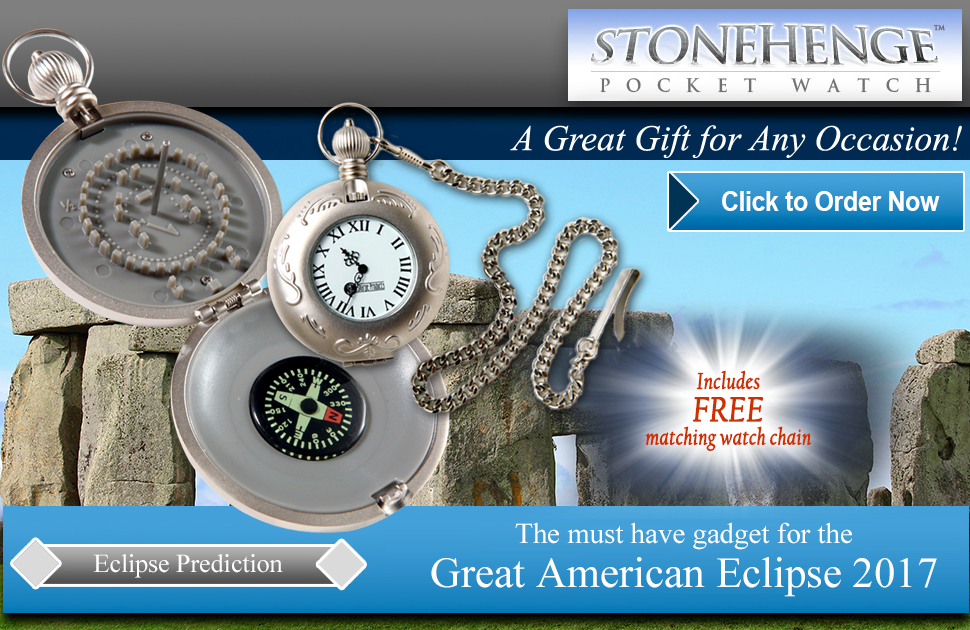What is unique about the Eclipse Prediction mechanism?
Provide a detailed and extensive answer to the question.

The watch incorporates a unique Eclipse Prediction mechanism, which is a distinctive feature that sets it apart from other timepieces. This mechanism is likely able to predict eclipses, making it a notable aspect of the watch's design.